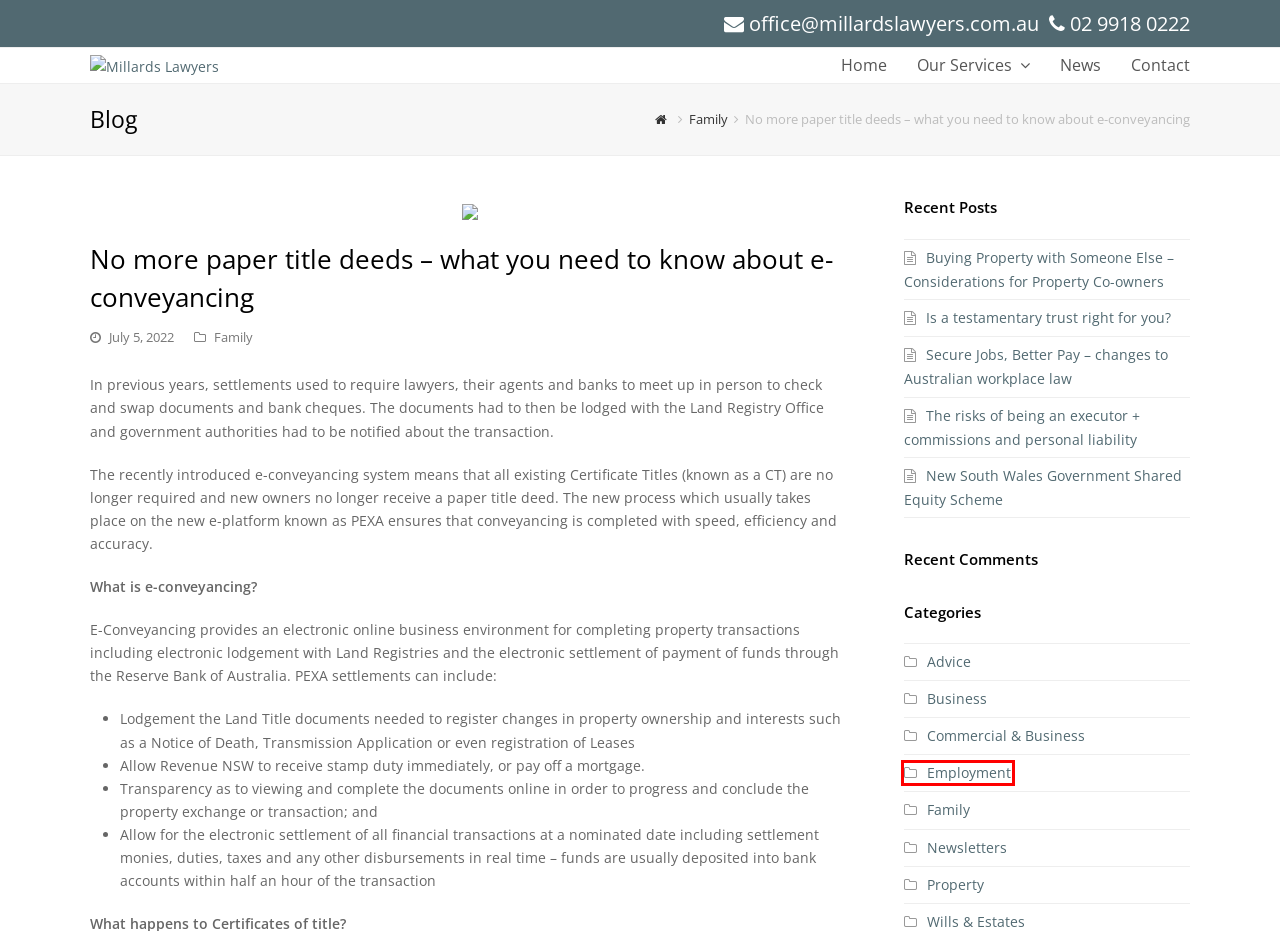Examine the screenshot of the webpage, which includes a red bounding box around an element. Choose the best matching webpage description for the page that will be displayed after clicking the element inside the red bounding box. Here are the candidates:
A. News – Millards Lawyers
B. Millards Lawyers – Avalon and Northern Beaches
C. Wills & Estates – Millards Lawyers
D. Employment – Millards Lawyers
E. Buying Property with Someone Else – Considerations for Property Co-owners – Millards Lawyers
F. Secure Jobs, Better Pay – changes to Australian workplace law – Millards Lawyers
G. Commercial & Business – Millards Lawyers
H. Family – Millards Lawyers

D